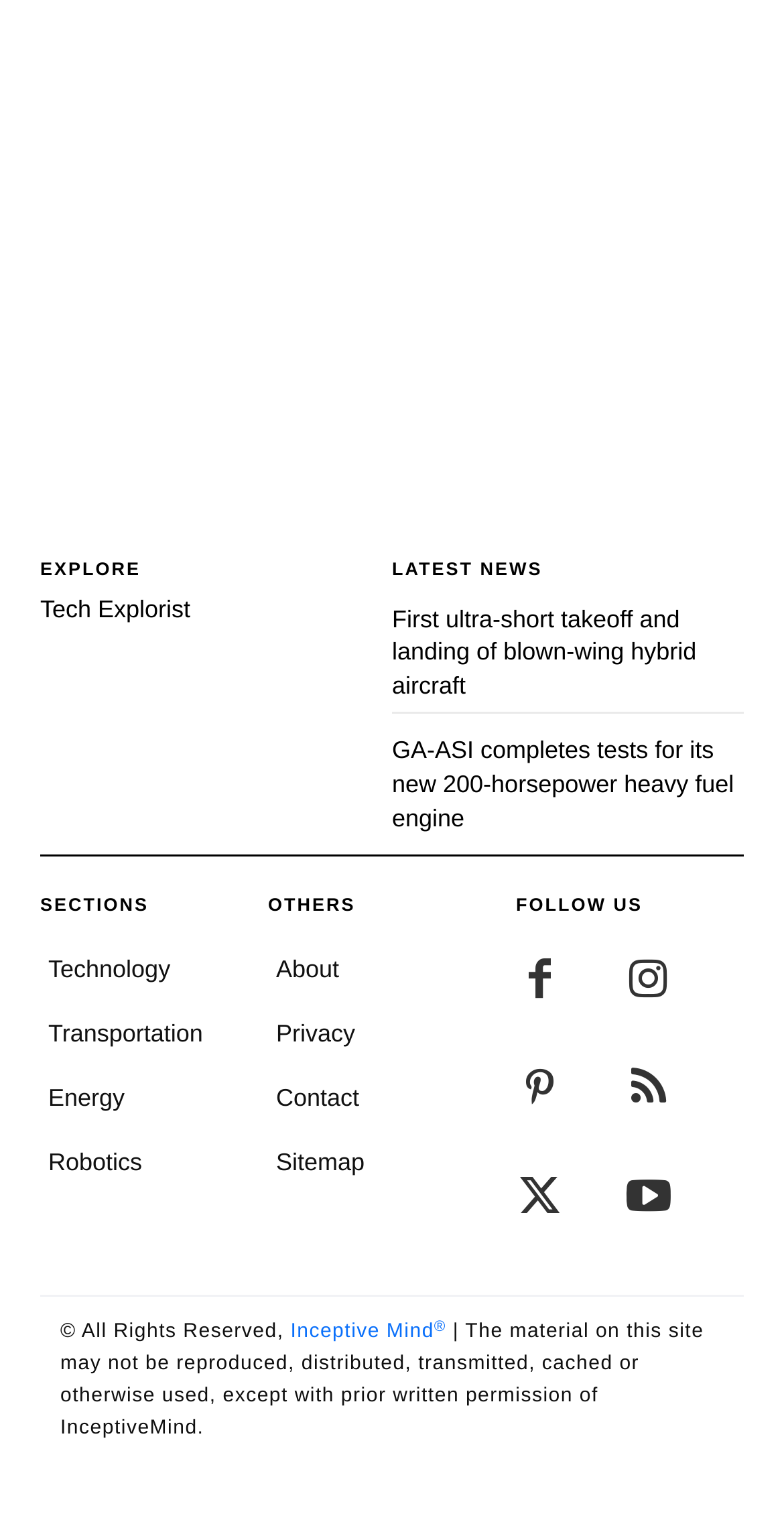Locate the bounding box coordinates of the clickable region to complete the following instruction: "Visit the 'About' page."

[0.352, 0.62, 0.597, 0.651]